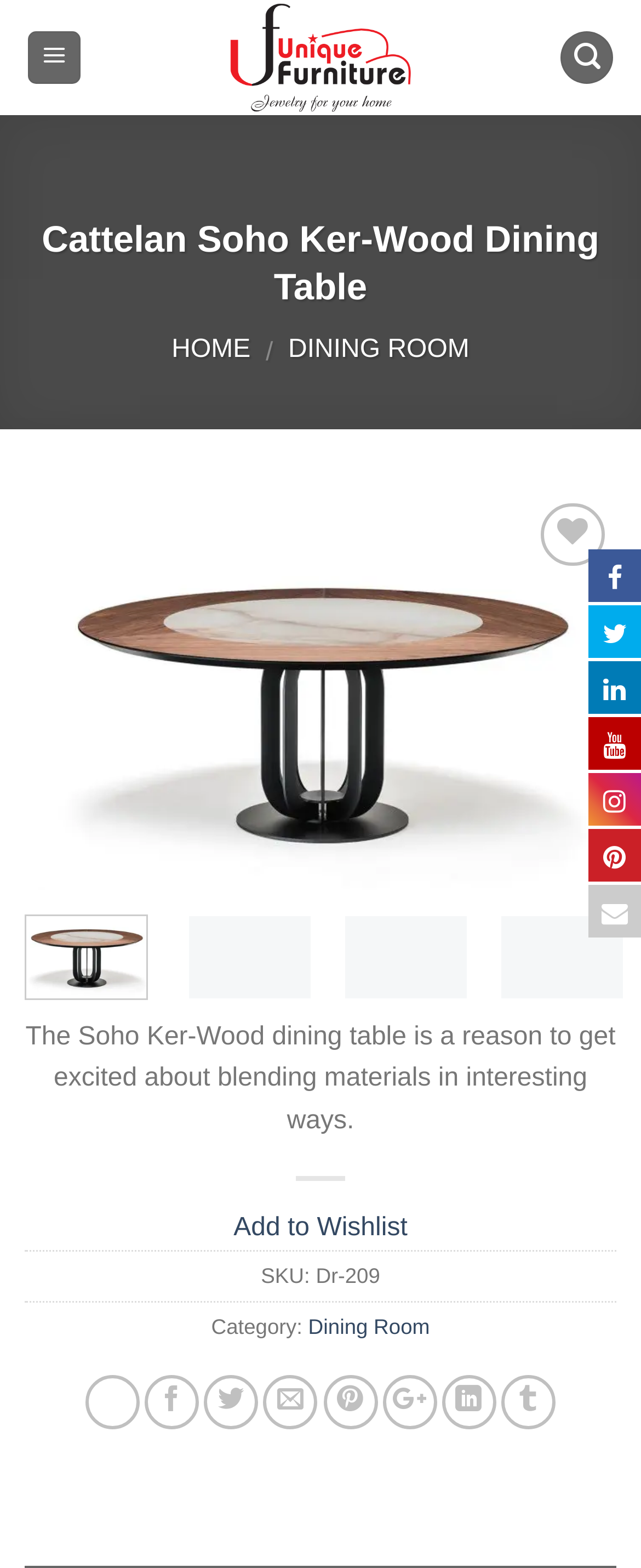What is the SKU of the product?
From the image, respond using a single word or phrase.

Dr-209